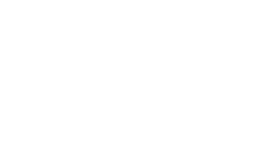Provide an extensive narrative of what is shown in the image.

The image features a sleek and modern logo for "Candybar Couture," a company likely known for its creative and stylish event design services. This logo is part of a portfolio showcasing various design projects. Positioned prominently, it symbolizes the brand's identity and aesthetic, which focuses on tailored experiences and visually appealing setups. The sophisticated design reflects a blend of elegance and contemporary flair, appealing to clients seeking unique event solutions. This visual representation serves as an invitation to explore further into the world of custom event design, emphasizing the artistic approach that Candybar Couture brings to its projects.